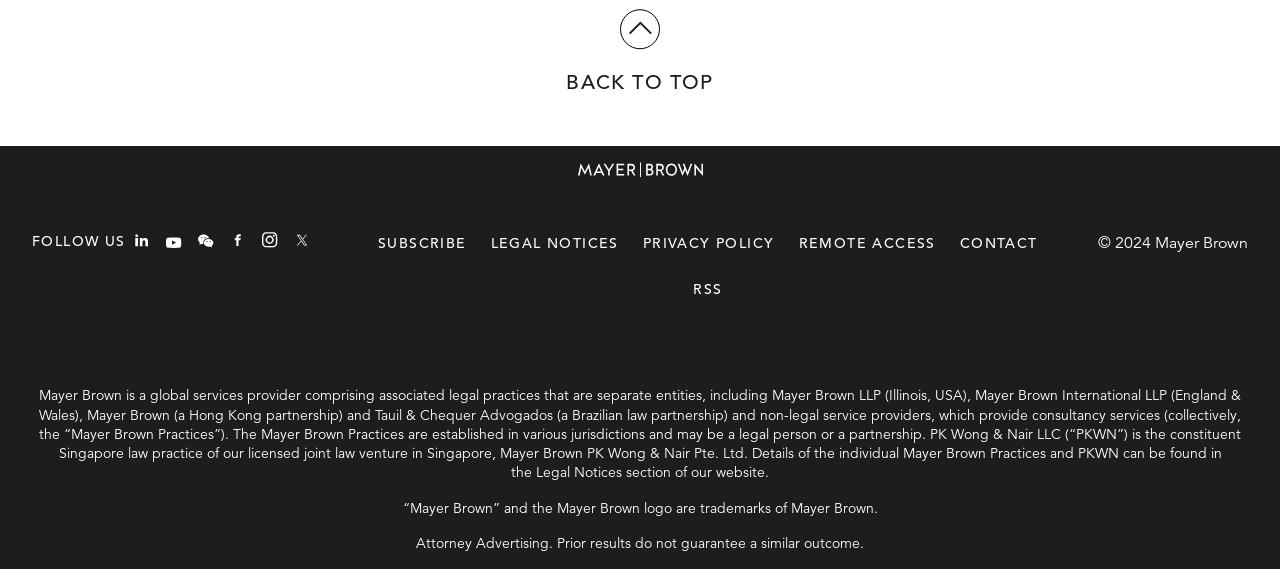Identify the bounding box for the described UI element: "Our work".

None